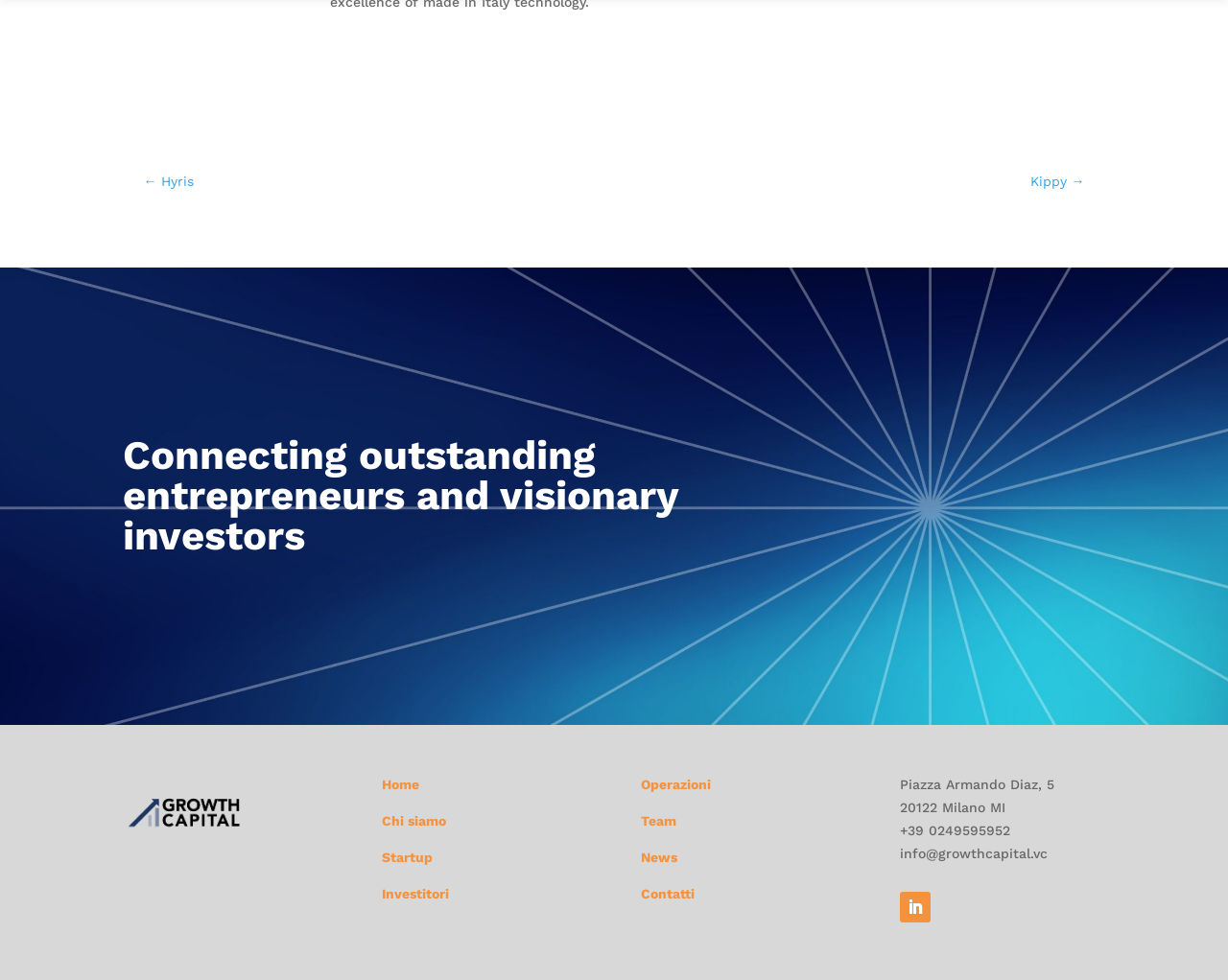Find the bounding box coordinates of the UI element according to this description: "Piemont - Premium Wordpress Theme".

None